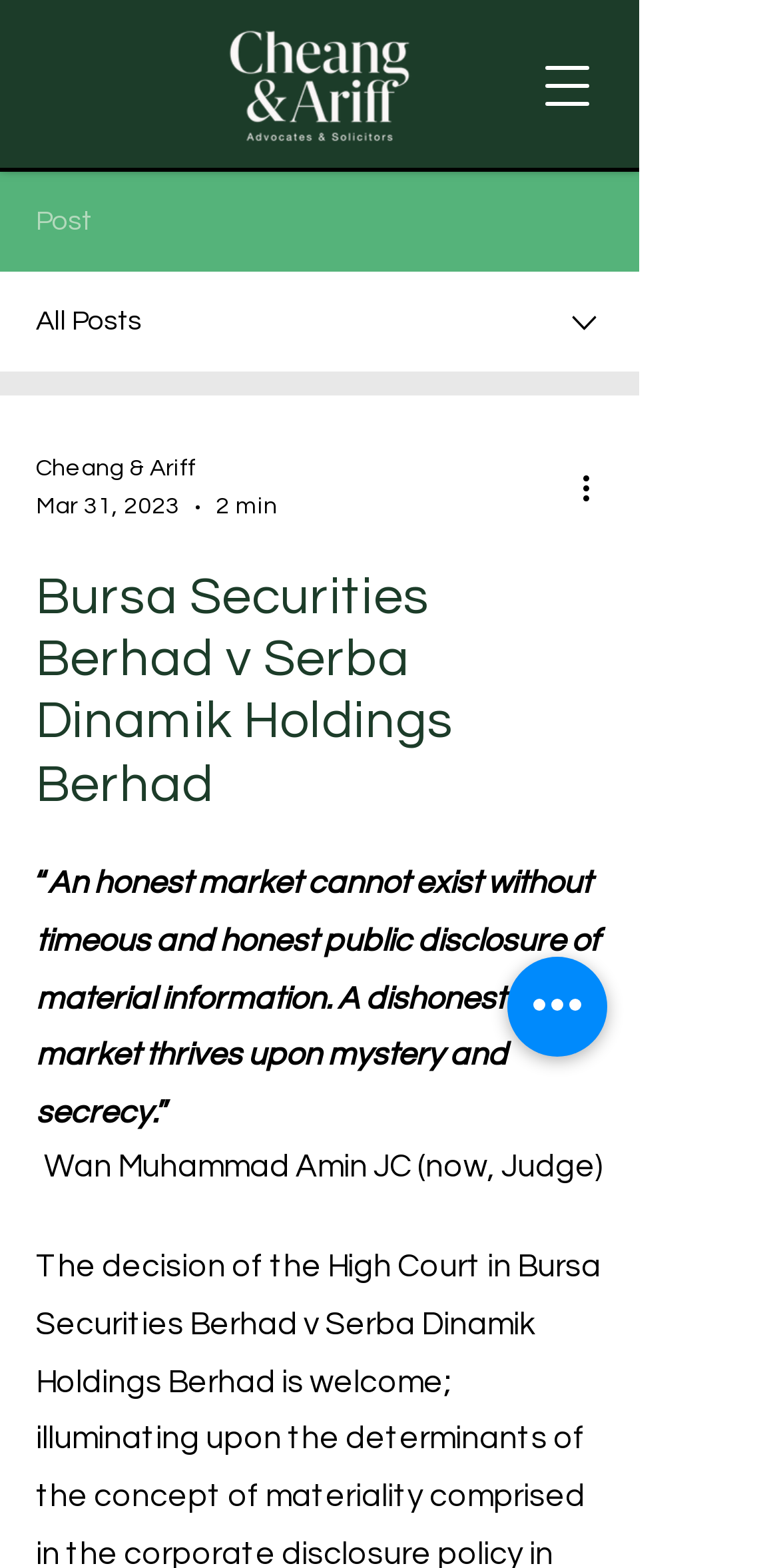What is the name of the law firm?
Look at the screenshot and respond with a single word or phrase.

Cheang & Ariff